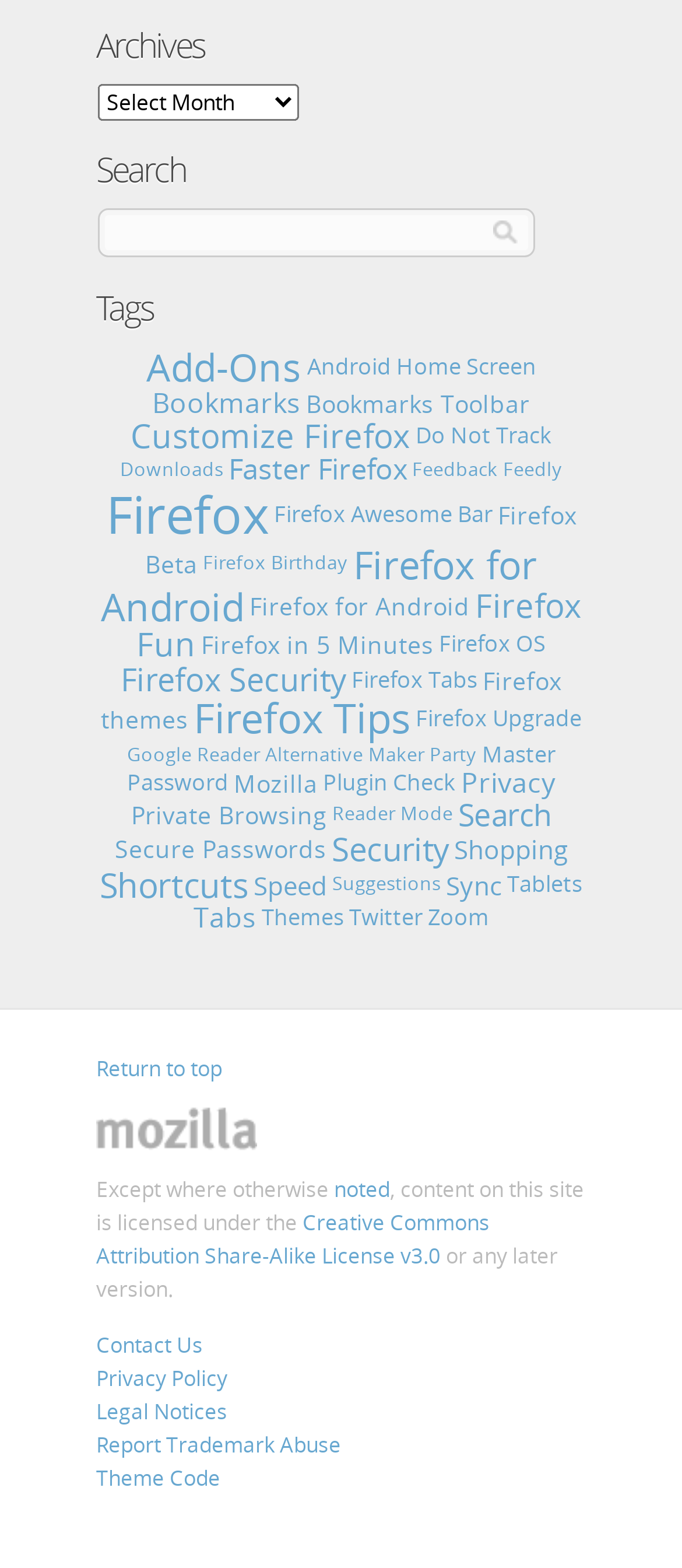Could you locate the bounding box coordinates for the section that should be clicked to accomplish this task: "Search for archives".

[0.144, 0.133, 0.785, 0.165]